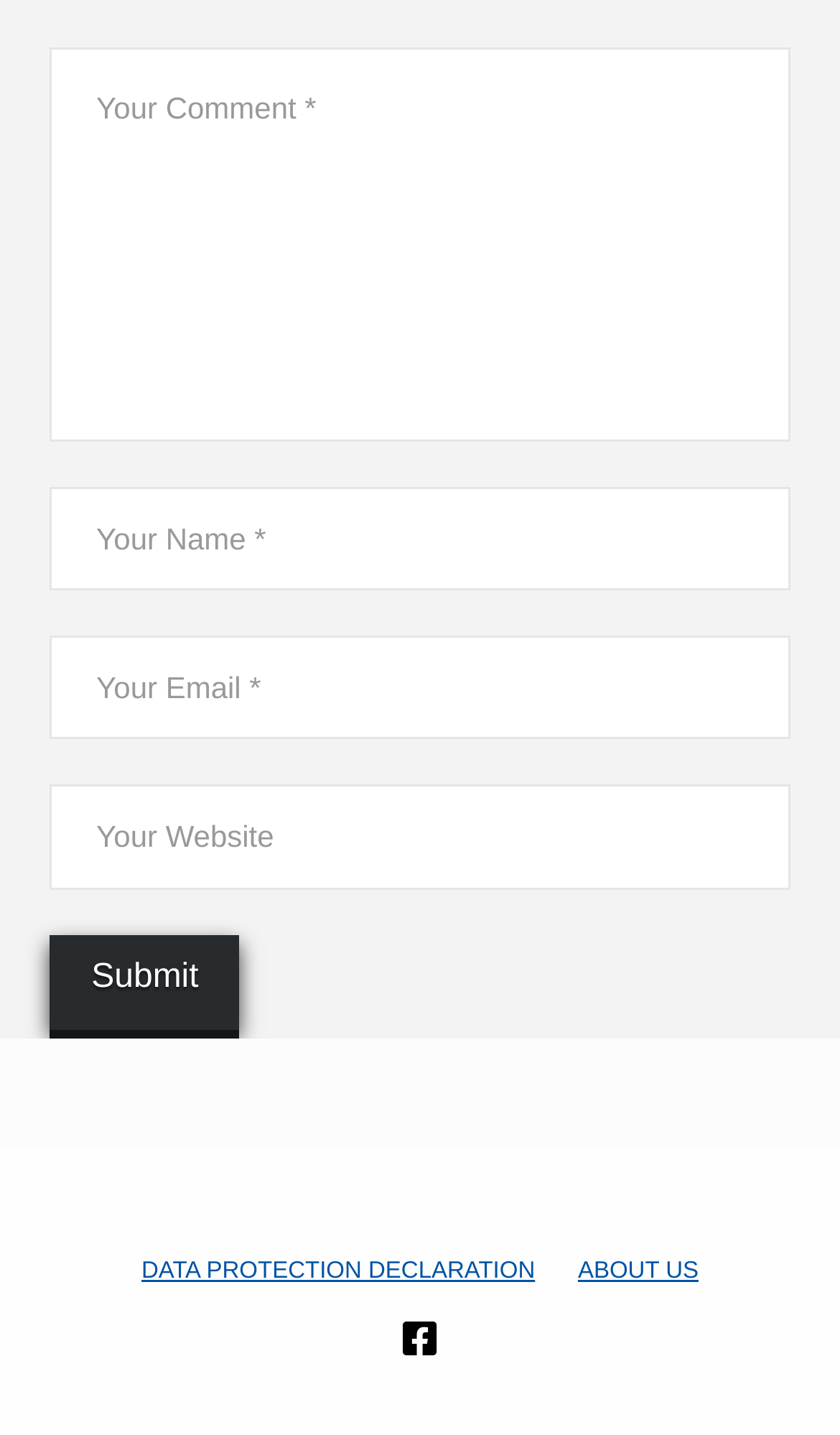Predict the bounding box of the UI element based on this description: "About us".

[0.688, 0.875, 0.832, 0.897]